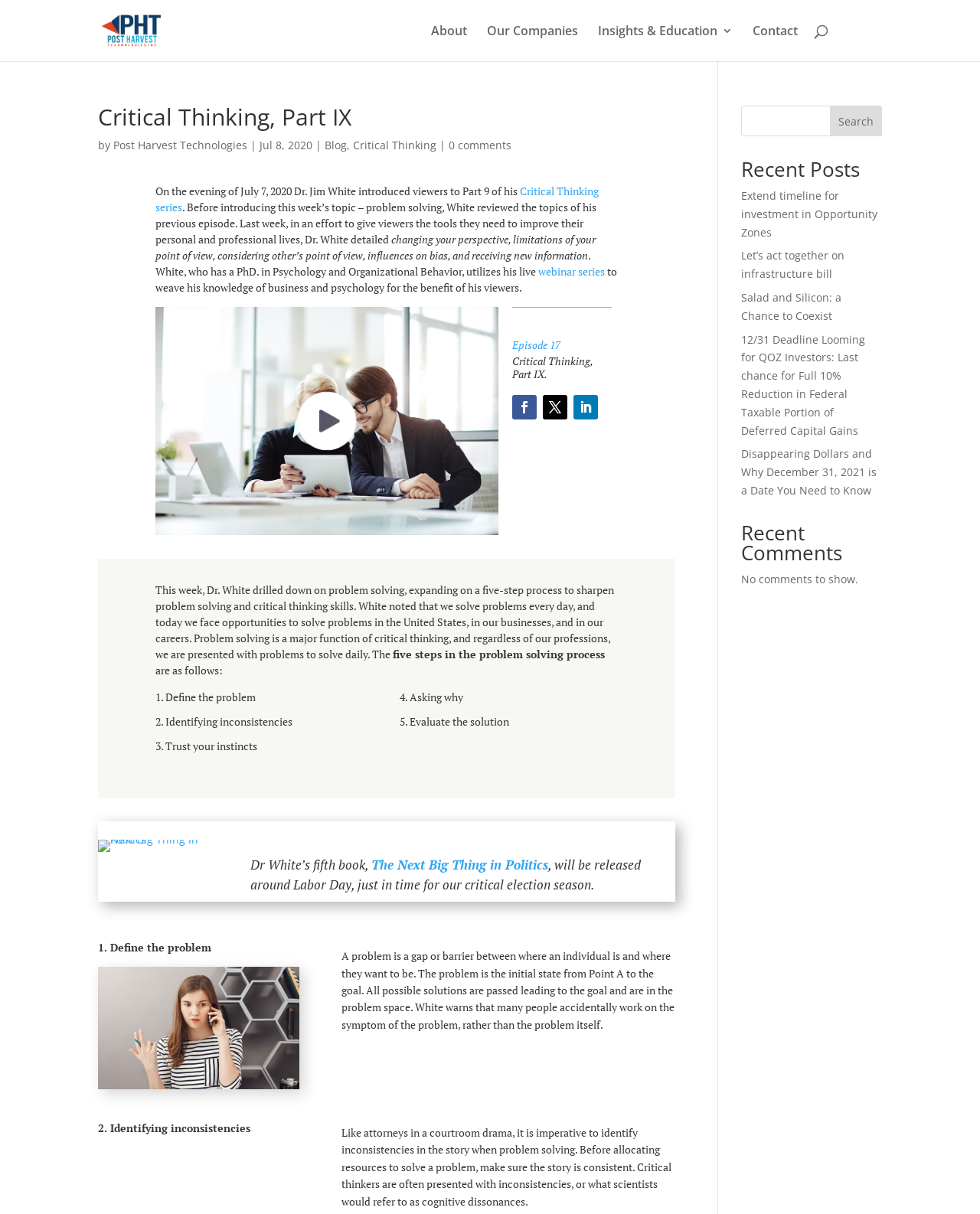Locate the bounding box coordinates of the element I should click to achieve the following instruction: "Search for something".

[0.1, 0.0, 0.9, 0.001]